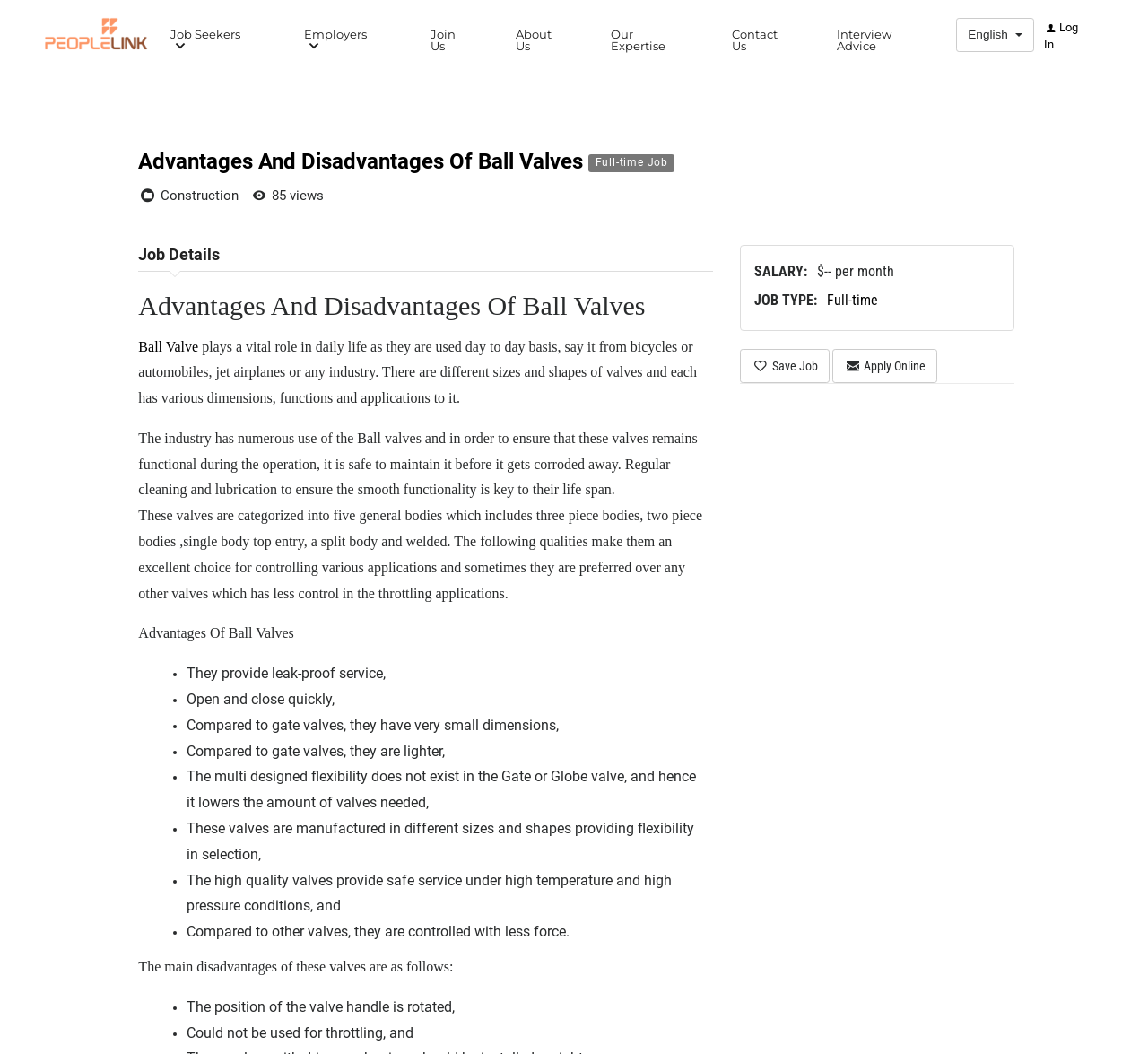What is the purpose of regular cleaning and lubrication of ball valves?
By examining the image, provide a one-word or phrase answer.

To ensure smooth functionality